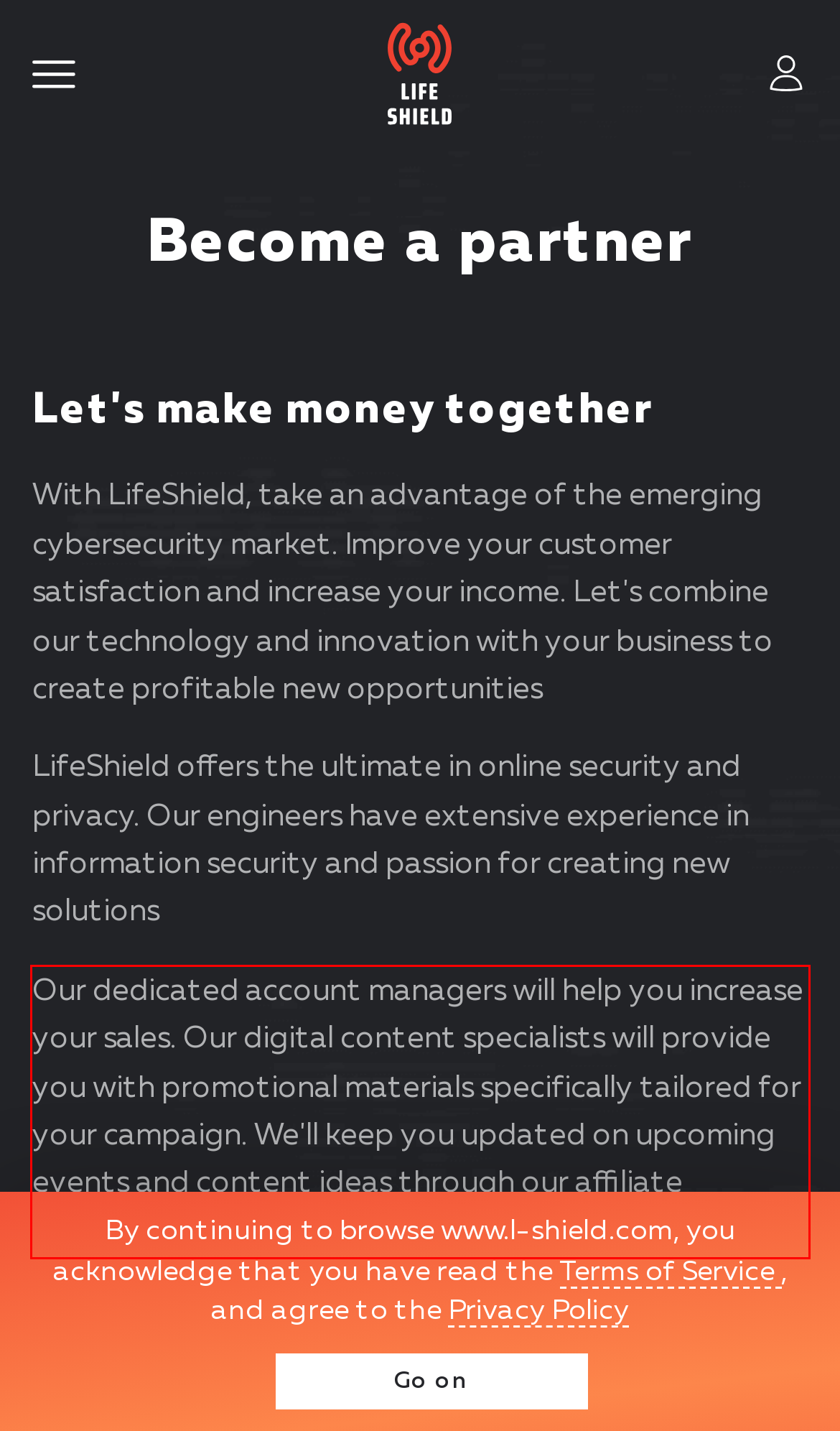Identify the text inside the red bounding box in the provided webpage screenshot and transcribe it.

Our dedicated account managers will help you increase your sales. Our digital content specialists will provide you with promotional materials specifically tailored for your campaign. We'll keep you updated on upcoming events and content ideas through our affiliate newsletter.